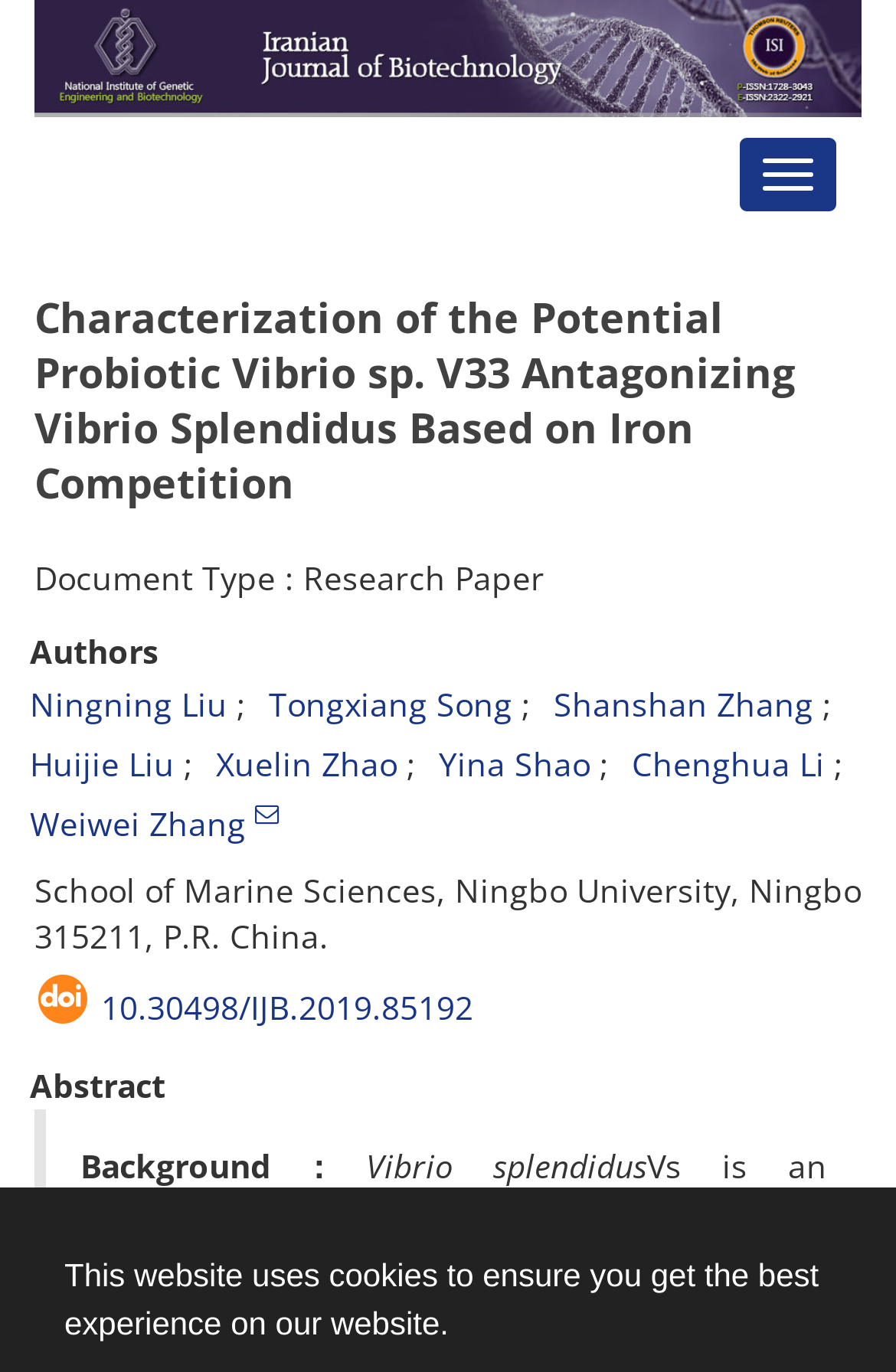Elaborate on the webpage's design and content in a detailed caption.

The webpage appears to be a research paper about the characterization of a potential probiotic, Vibrio sp. V33, and its antagonistic effects on Vibrio splendidus. 

At the top of the page, there is a banner with a cookie policy notification, accompanied by a "learn more about cookies" button. Below this, there is a large image that spans almost the entire width of the page. 

On the top-right corner, there is a "Toggle navigation" button. The title of the research paper, "Characterization of the Potential Probiotic Vibrio sp. V33 Antagonizing Vibrio Splendidus Based on Iron Competition", is displayed prominently in a large font size. 

Below the title, there are several sections of text. The first section indicates that the document is a research paper, followed by a list of authors, including Ningning Liu, Tongxiang Song, and several others. Each author's name is a clickable link. 

The next section displays the authors' affiliations, which is the School of Marine Sciences, Ningbo University, in China. A DOI (Digital Object Identifier) is provided, along with a clickable link to the DOI. 

The abstract of the research paper is divided into several sections. The first section is titled "Background", which describes Vibrio splendidus as an important aquaculture pathogen that can infect a broad host of marine organisms. The text then mentions a previous study on an antagonistic bacterium, Vibrio sp. V33.